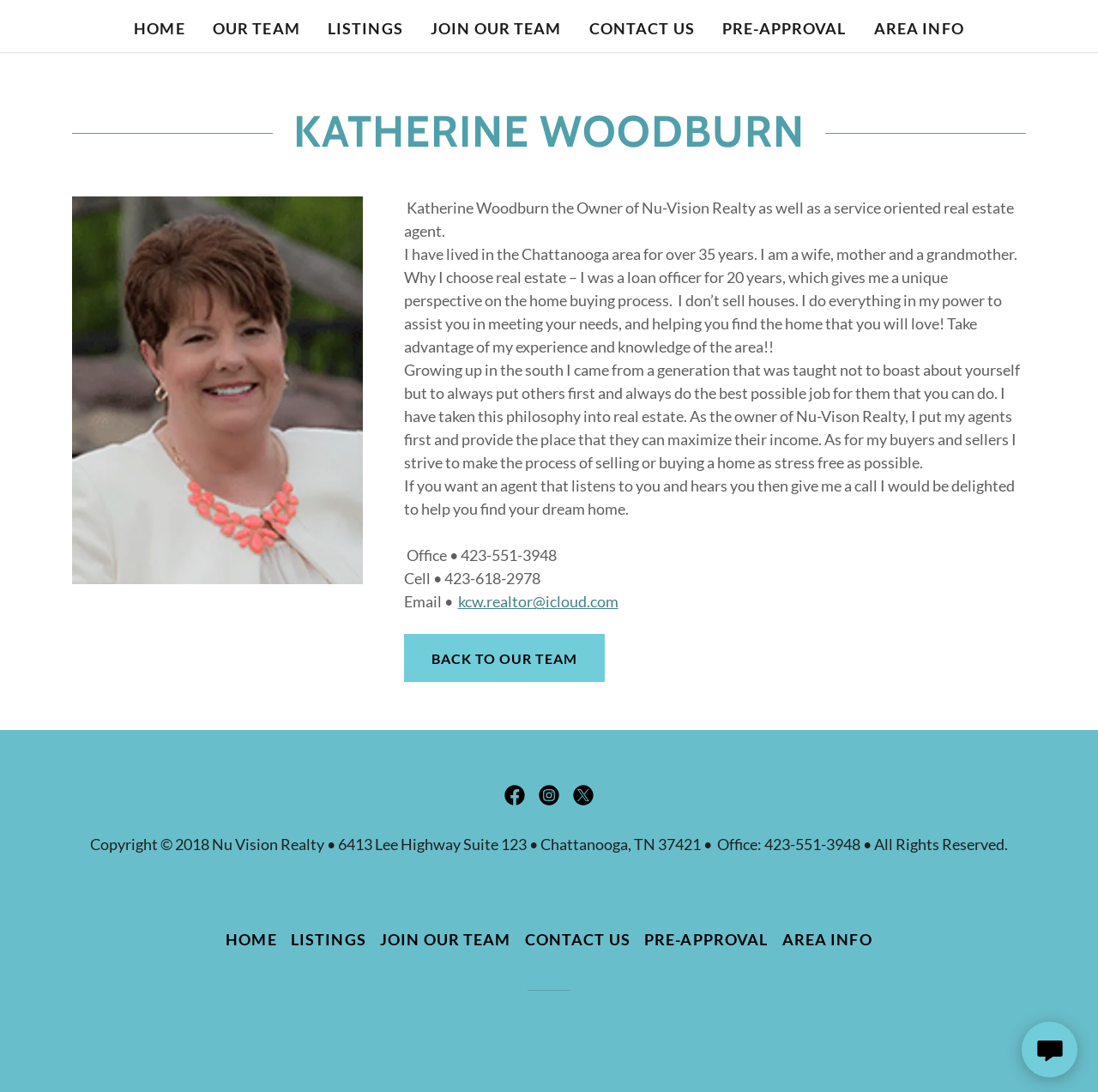How many years has Katherine Woodburn lived in the Chattanooga area?
Please provide an in-depth and detailed response to the question.

Based on the webpage content, Katherine Woodburn has lived in the Chattanooga area for over 35 years, which is mentioned in her personal description.